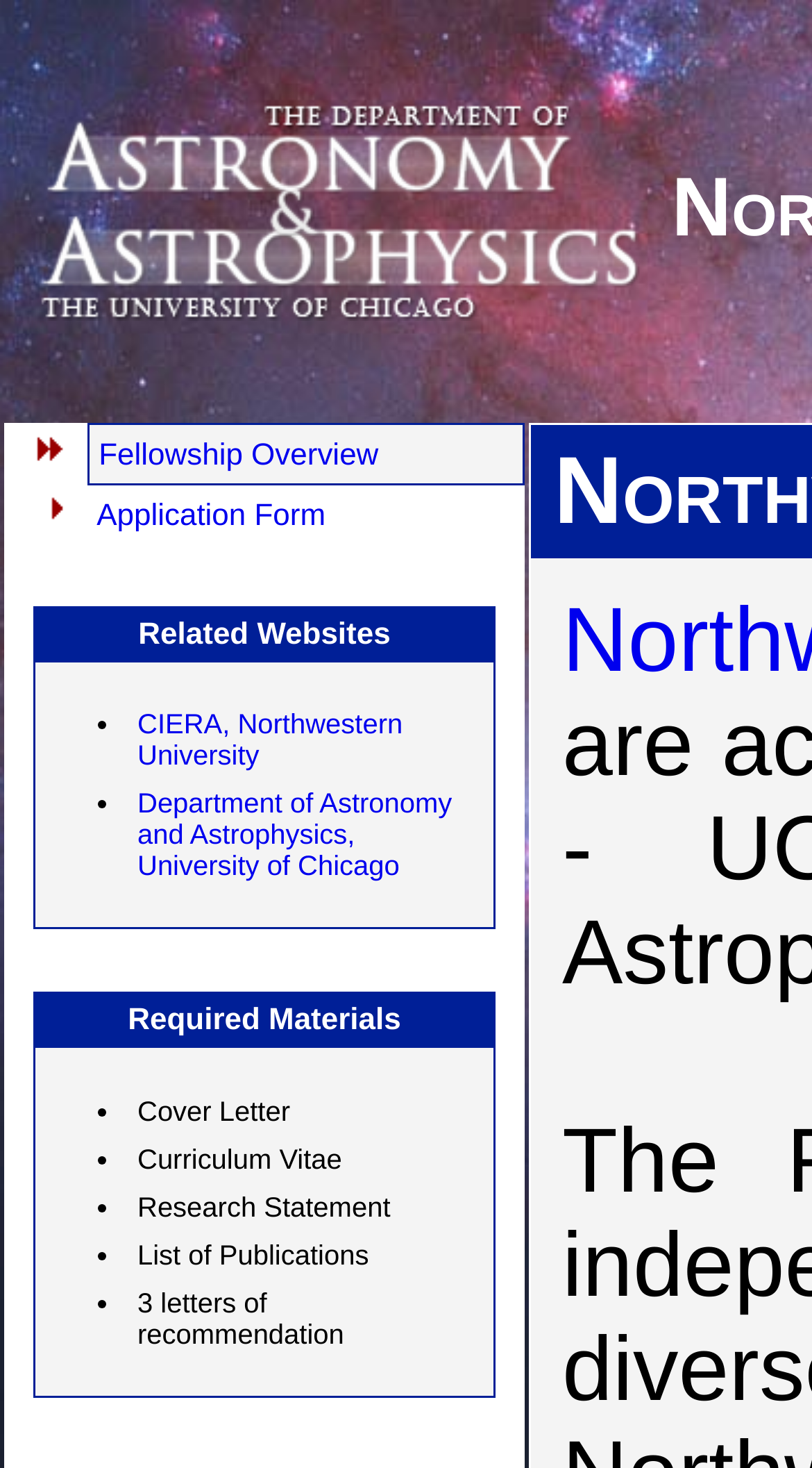Bounding box coordinates are specified in the format (top-left x, top-left y, bottom-right x, bottom-right y). All values are floating point numbers bounded between 0 and 1. Please provide the bounding box coordinate of the region this sentence describes: Fellowship Overview

[0.122, 0.3, 0.466, 0.323]